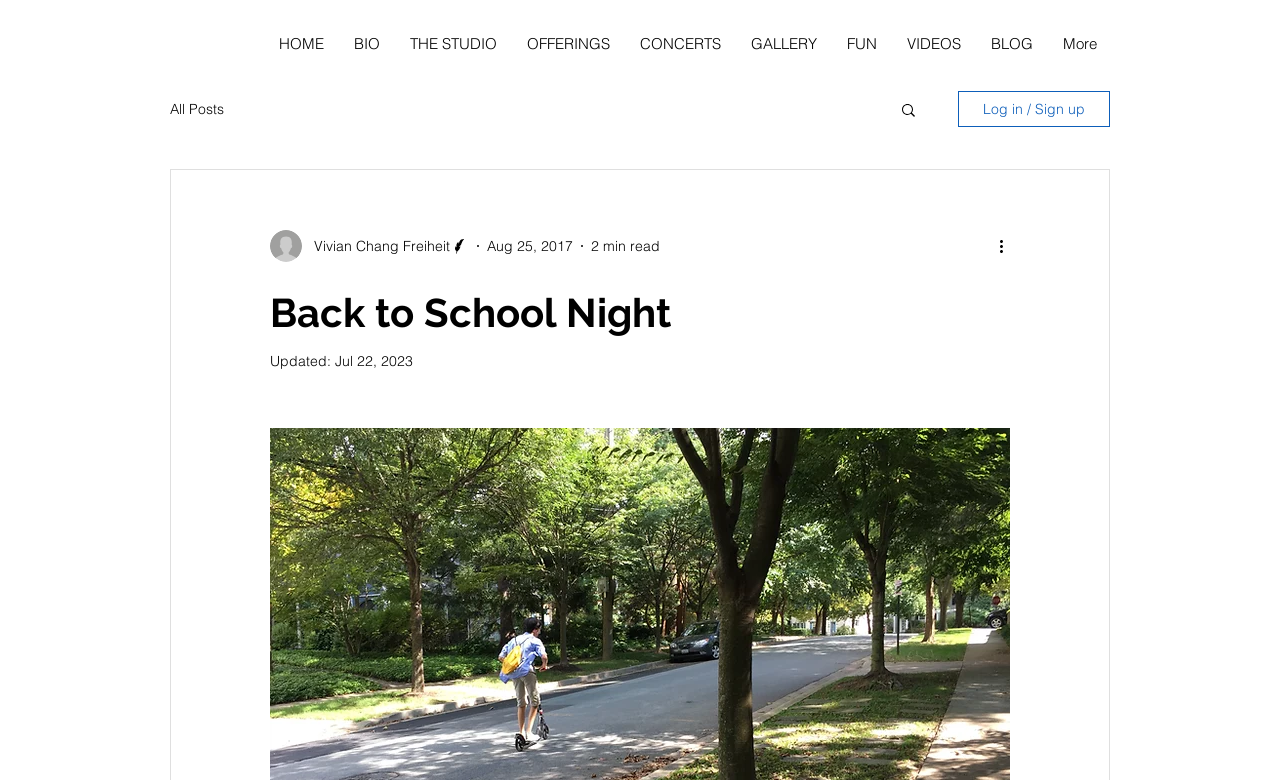Given the webpage screenshot, identify the bounding box of the UI element that matches this description: "THE STUDIO".

[0.309, 0.04, 0.4, 0.072]